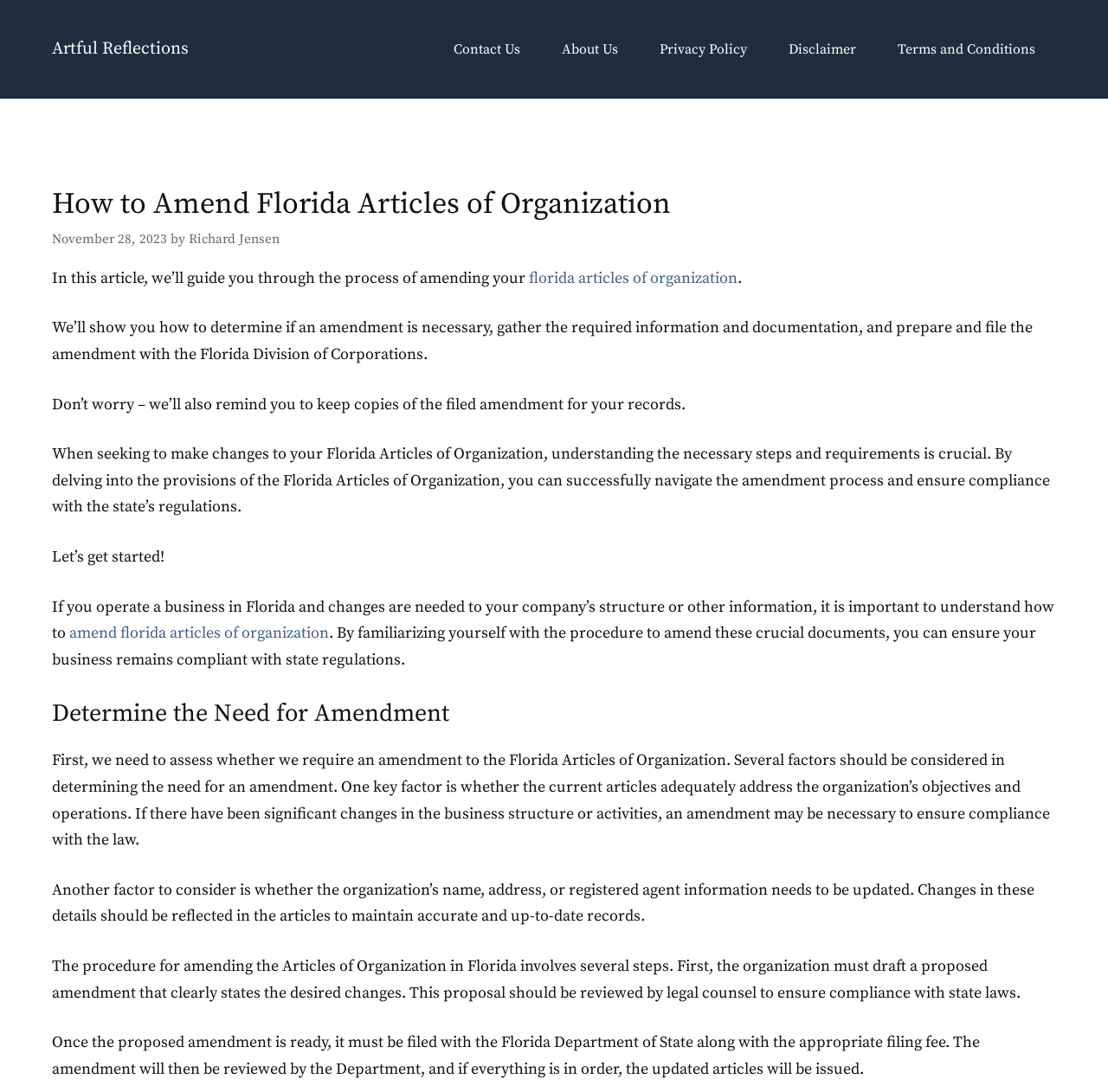Generate a detailed explanation of the webpage's features and information.

This webpage is about amending Florida articles of organization. At the top, there is a banner with a link to "Artful Reflections" on the left side. Below the banner, there is a navigation menu with links to "Contact Us", "About Us", "Privacy Policy", "Disclaimer", and "Terms and Conditions".

The main content of the webpage is divided into sections. The first section has a heading "How to Amend Florida Articles of Organization" and a time stamp "November 28, 2023". Below the heading, there is a brief introduction to the article, which explains that it will guide the reader through the process of amending their Florida articles of organization.

The introduction is followed by a section of text that explains the importance of understanding the necessary steps and requirements for amending the articles. This section is located near the top of the page, spanning about a quarter of the page's height.

Below this section, there is a heading "Determine the Need for Amendment". This section is located in the middle of the page and takes up about a third of the page's height. It explains the factors to consider when determining whether an amendment is necessary, such as changes in the business structure or activities, and updates to the organization's name, address, or registered agent information.

The rest of the page is filled with text that explains the procedure for amending the Articles of Organization in Florida, including drafting a proposed amendment, reviewing it with legal counsel, and filing it with the Florida Department of State. The text is divided into paragraphs, with some links to related topics, such as "amend florida articles of organization".